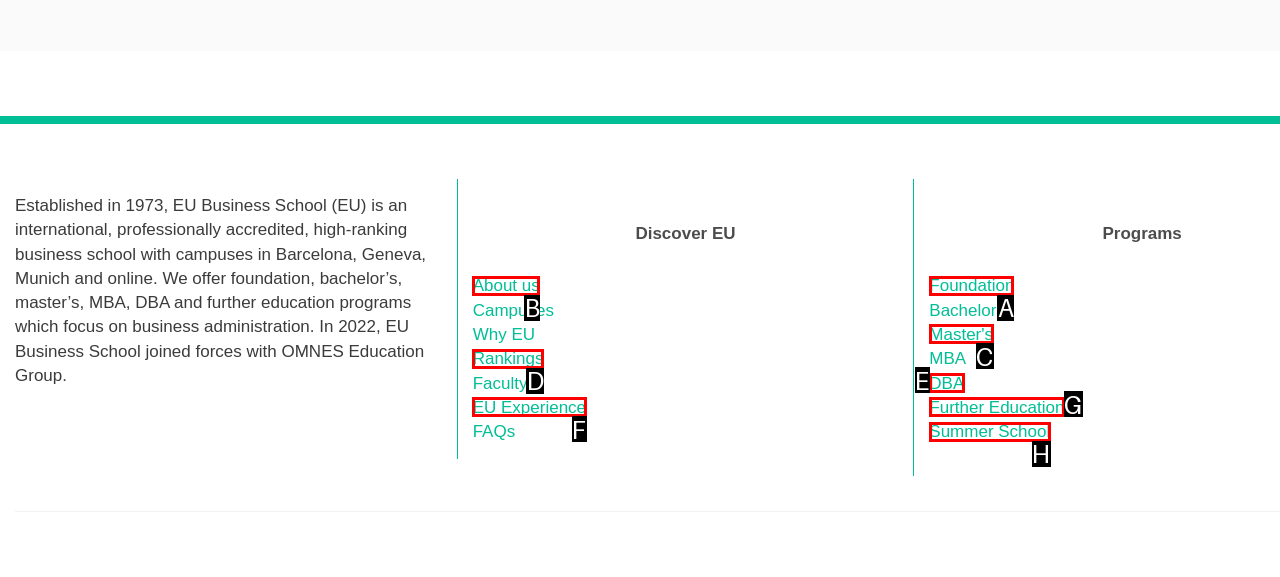Select the correct UI element to complete the task: Get information about the foundation program
Please provide the letter of the chosen option.

A